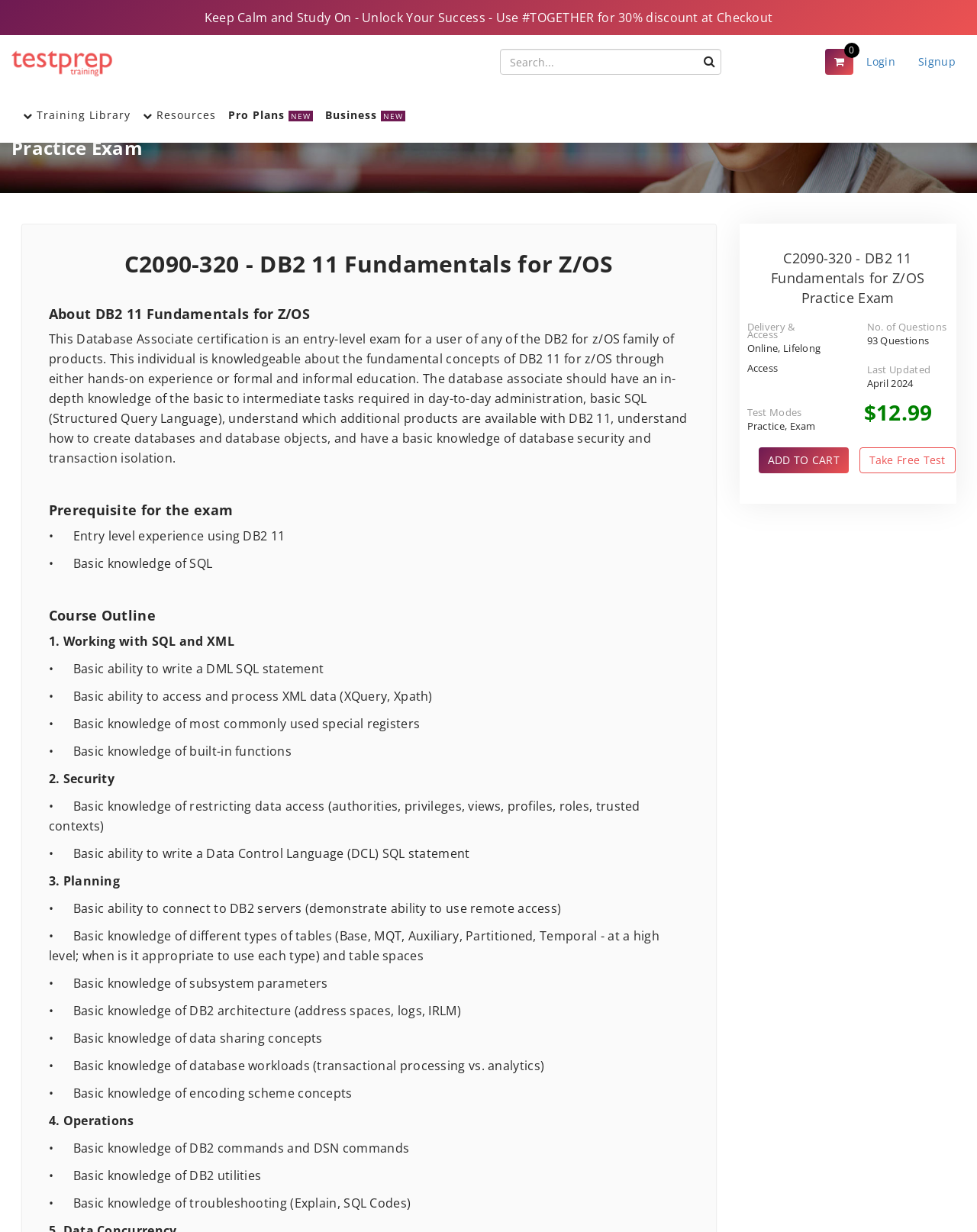Please respond to the question using a single word or phrase:
What is the discount code for checkout?

#TOGETHER